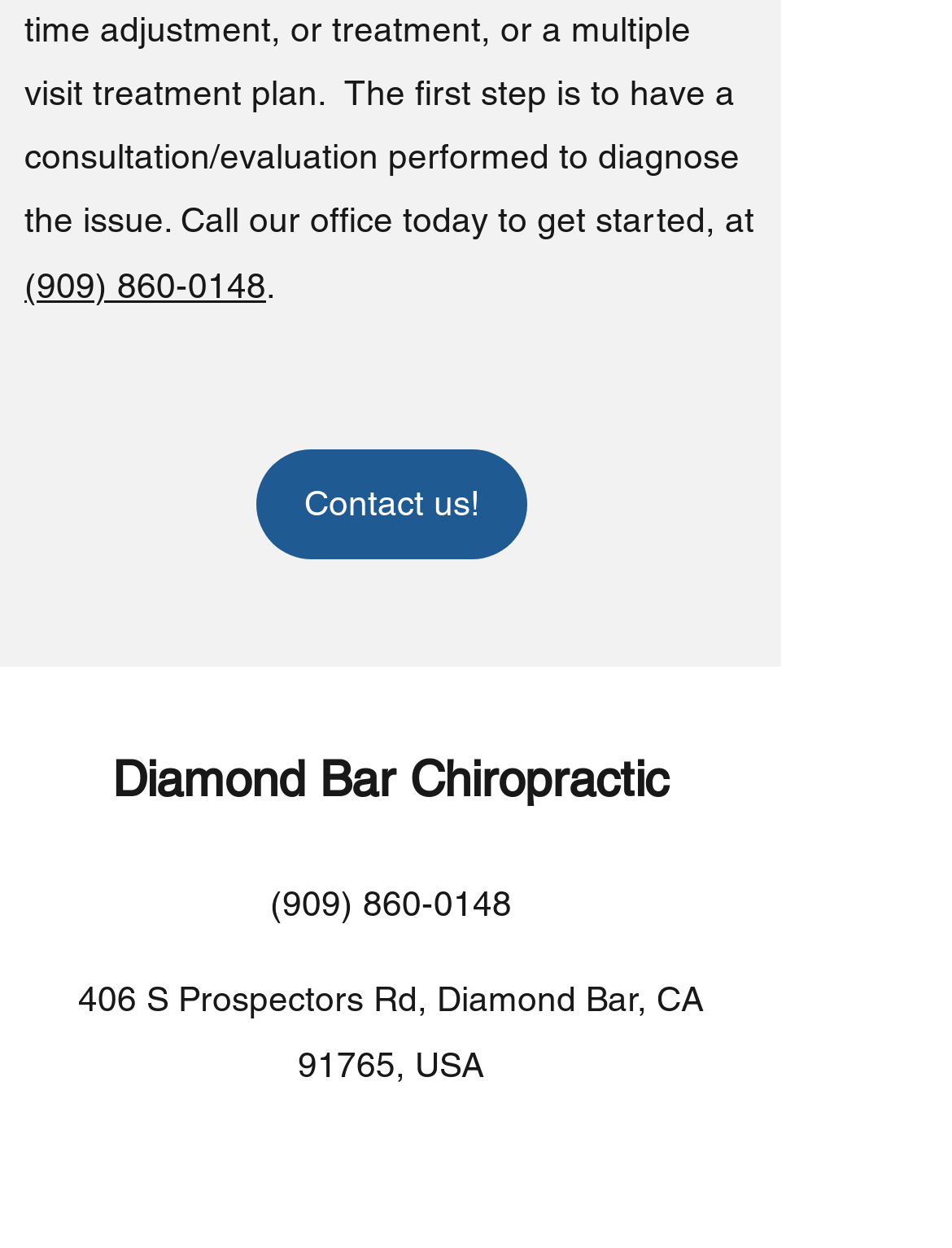Locate the bounding box coordinates of the segment that needs to be clicked to meet this instruction: "View Twitter profile".

[0.423, 0.934, 0.474, 0.973]